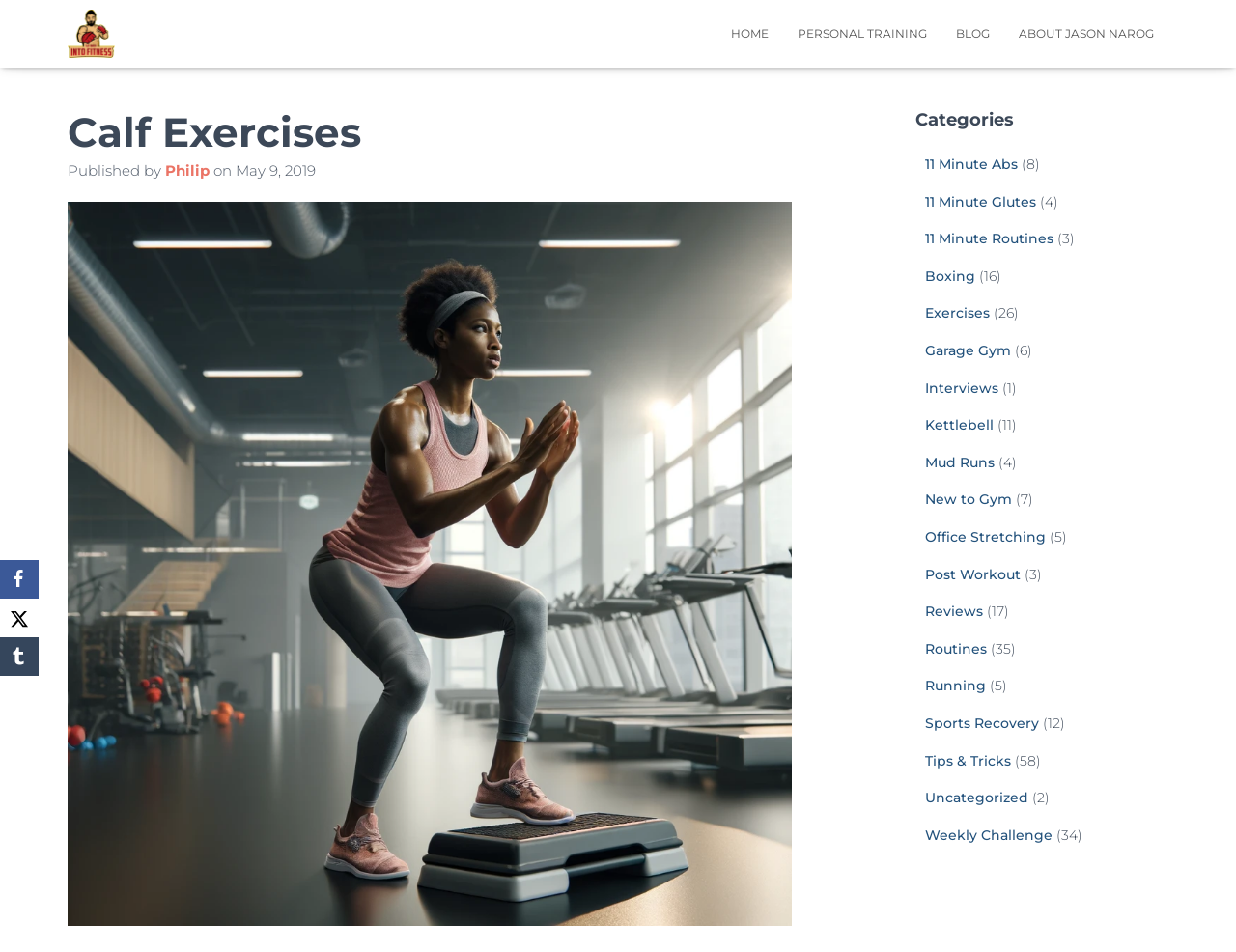Identify the bounding box coordinates for the region to click in order to carry out this instruction: "Follow the 'Facebook' link". Provide the coordinates using four float numbers between 0 and 1, formatted as [left, top, right, bottom].

[0.0, 0.588, 0.031, 0.629]